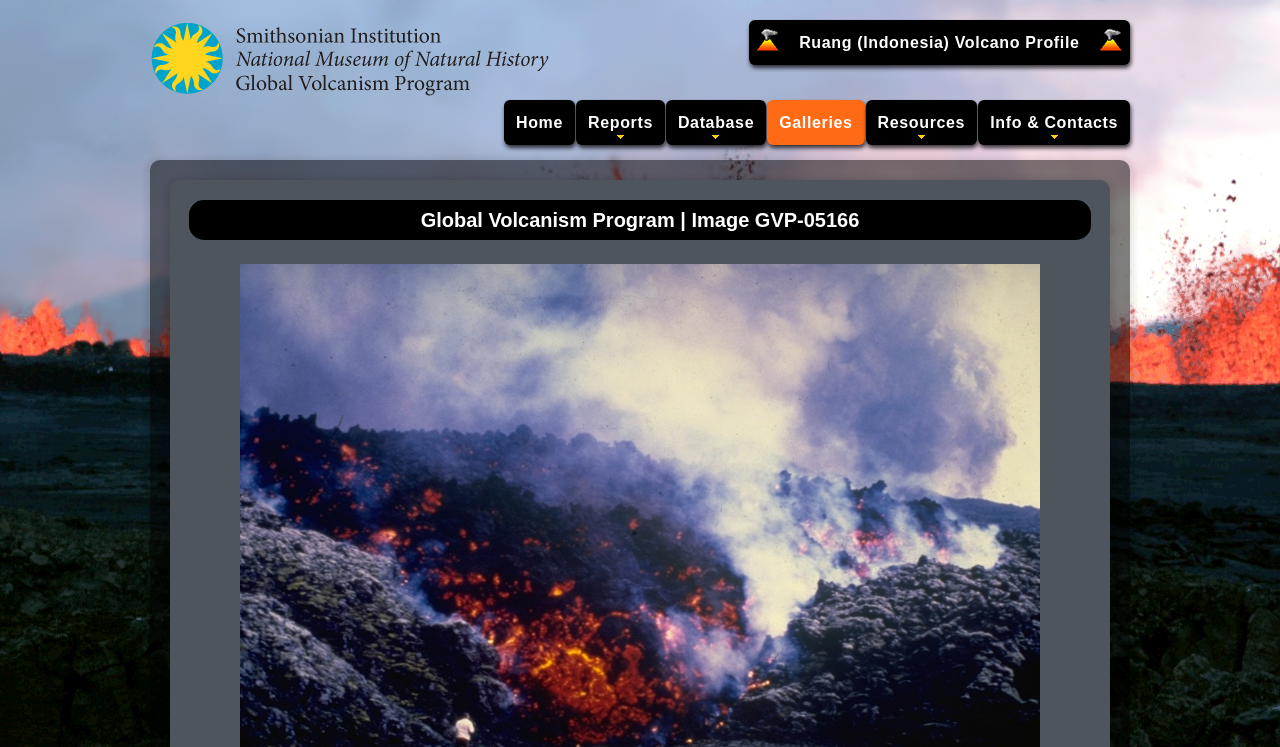What is the purpose of the image on the webpage? Refer to the image and provide a one-word or short phrase answer.

Display volcano image